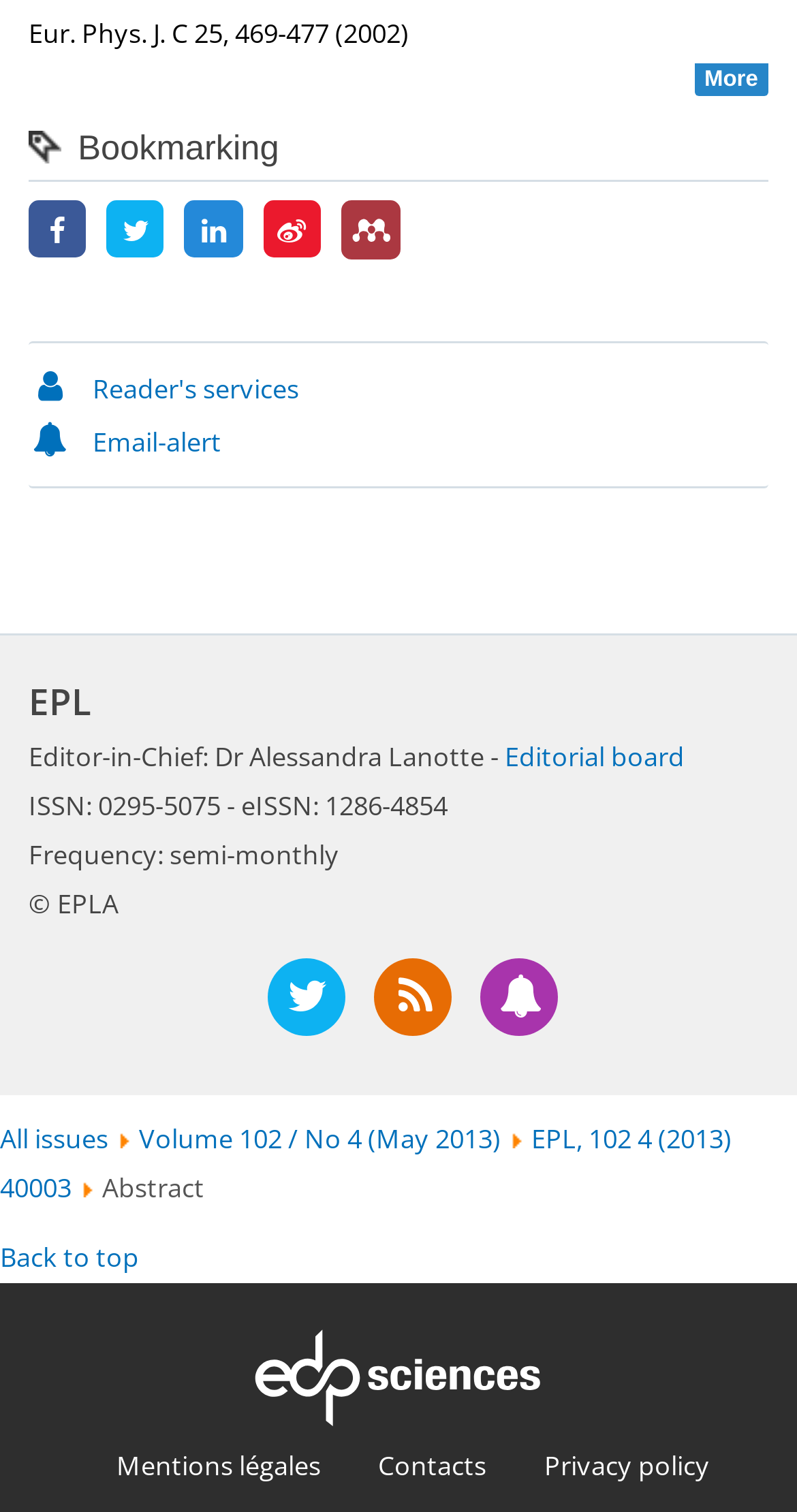Kindly determine the bounding box coordinates for the clickable area to achieve the given instruction: "View All issues".

[0.0, 0.74, 0.136, 0.765]